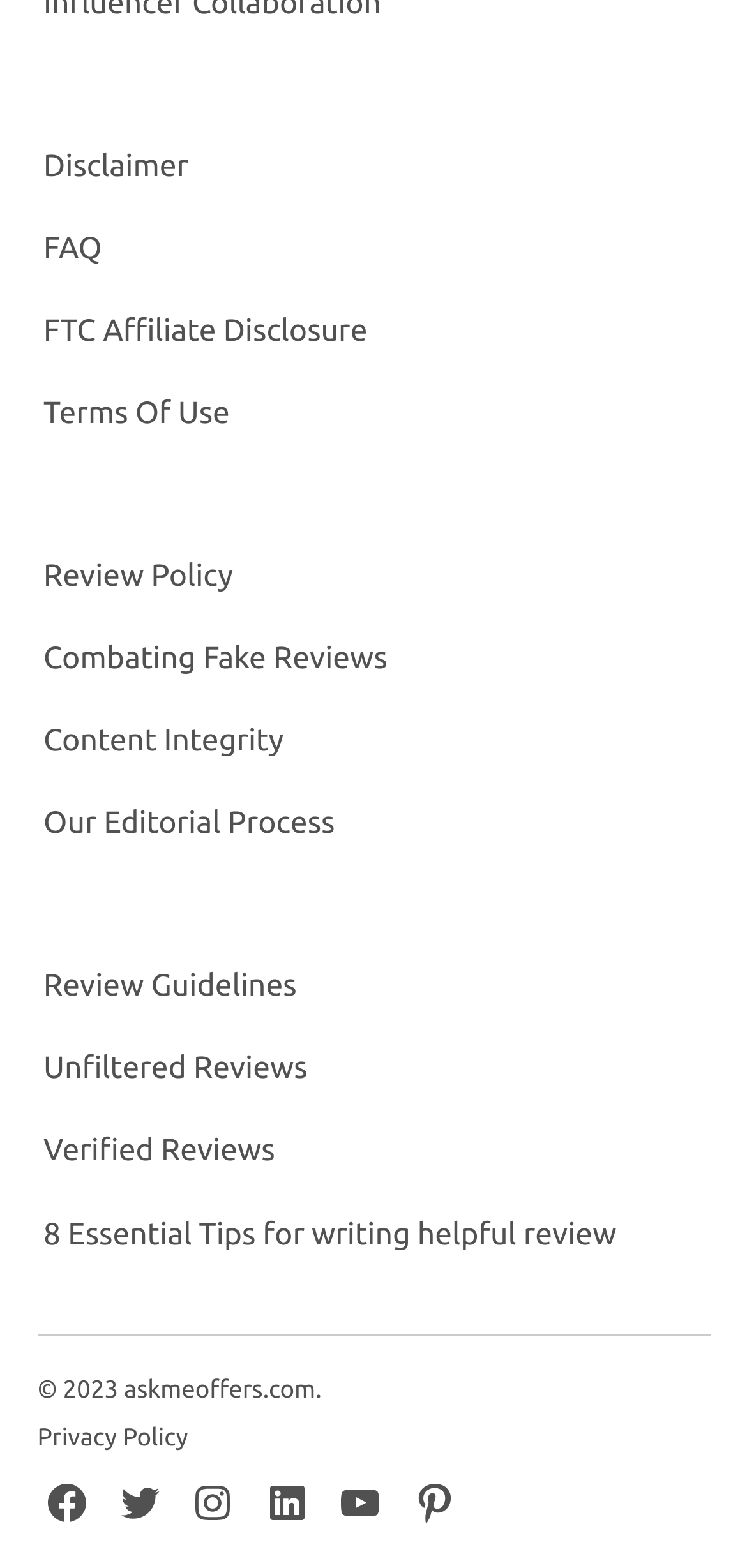What is the last link in the disclaimer section?
From the details in the image, provide a complete and detailed answer to the question.

The disclaimer section is located at the top of the webpage, and the last link in this section is '8 Essential Tips for writing helpful review', which is the 8th link in the list.